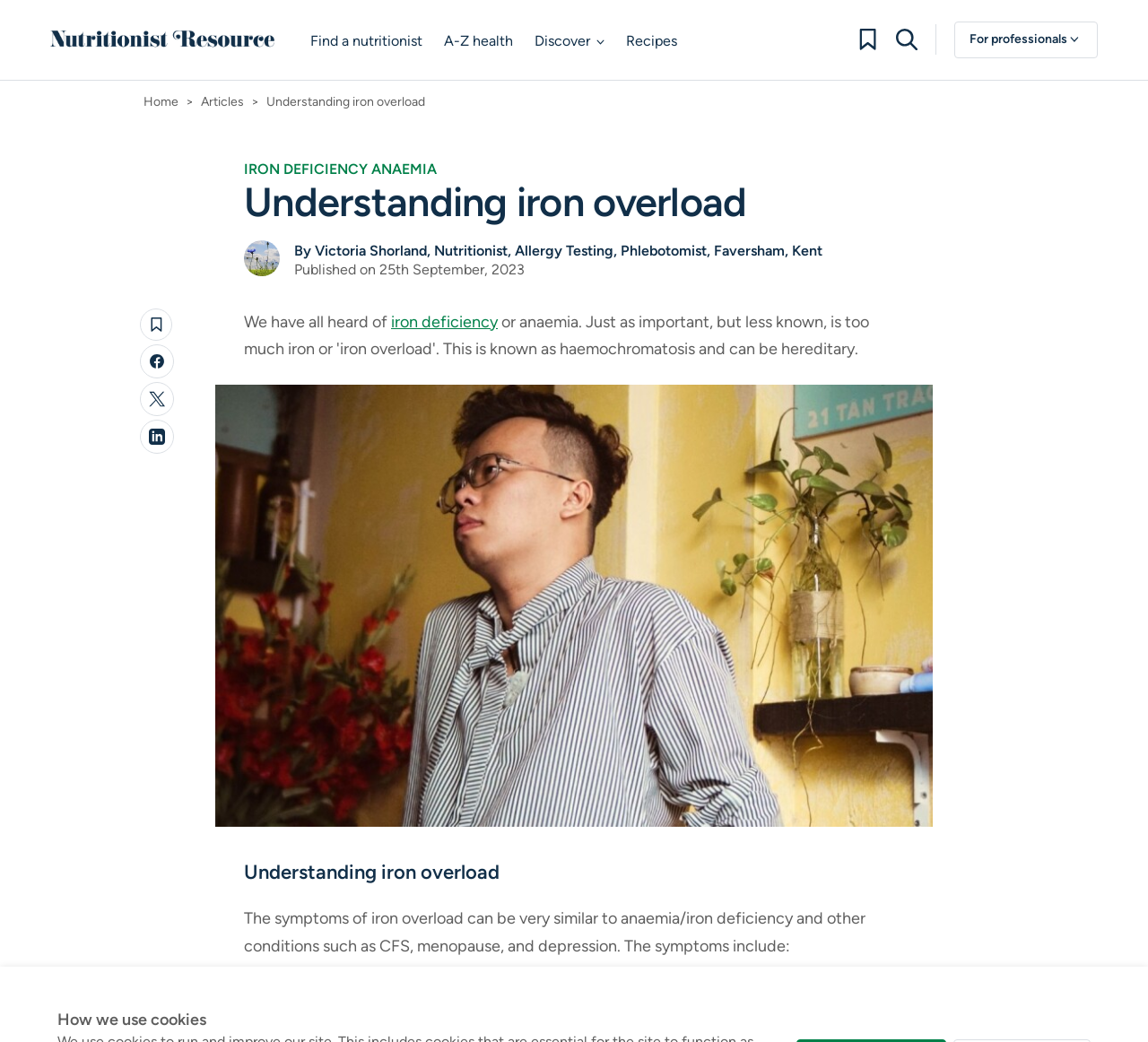Extract the main title from the webpage.

Understanding iron overload